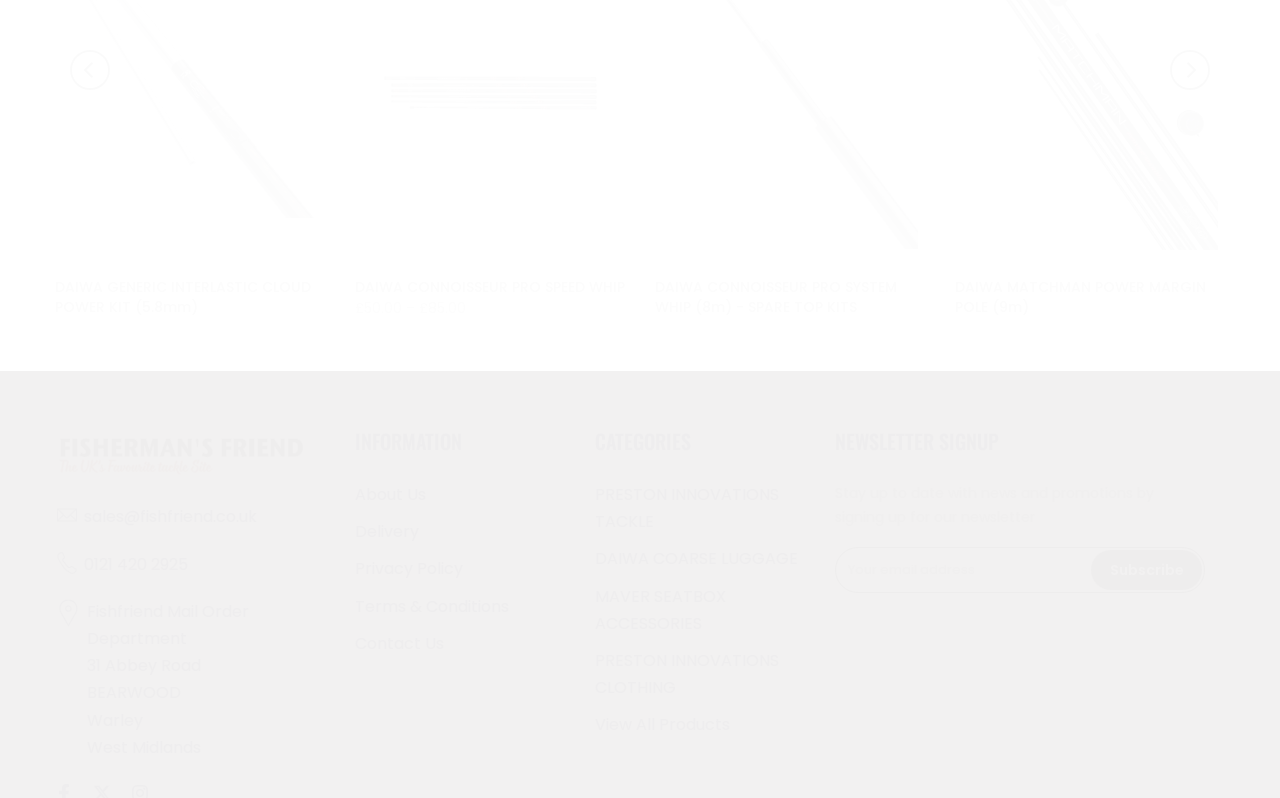Determine the bounding box coordinates of the clickable region to follow the instruction: "Contact us via email".

[0.066, 0.633, 0.201, 0.662]